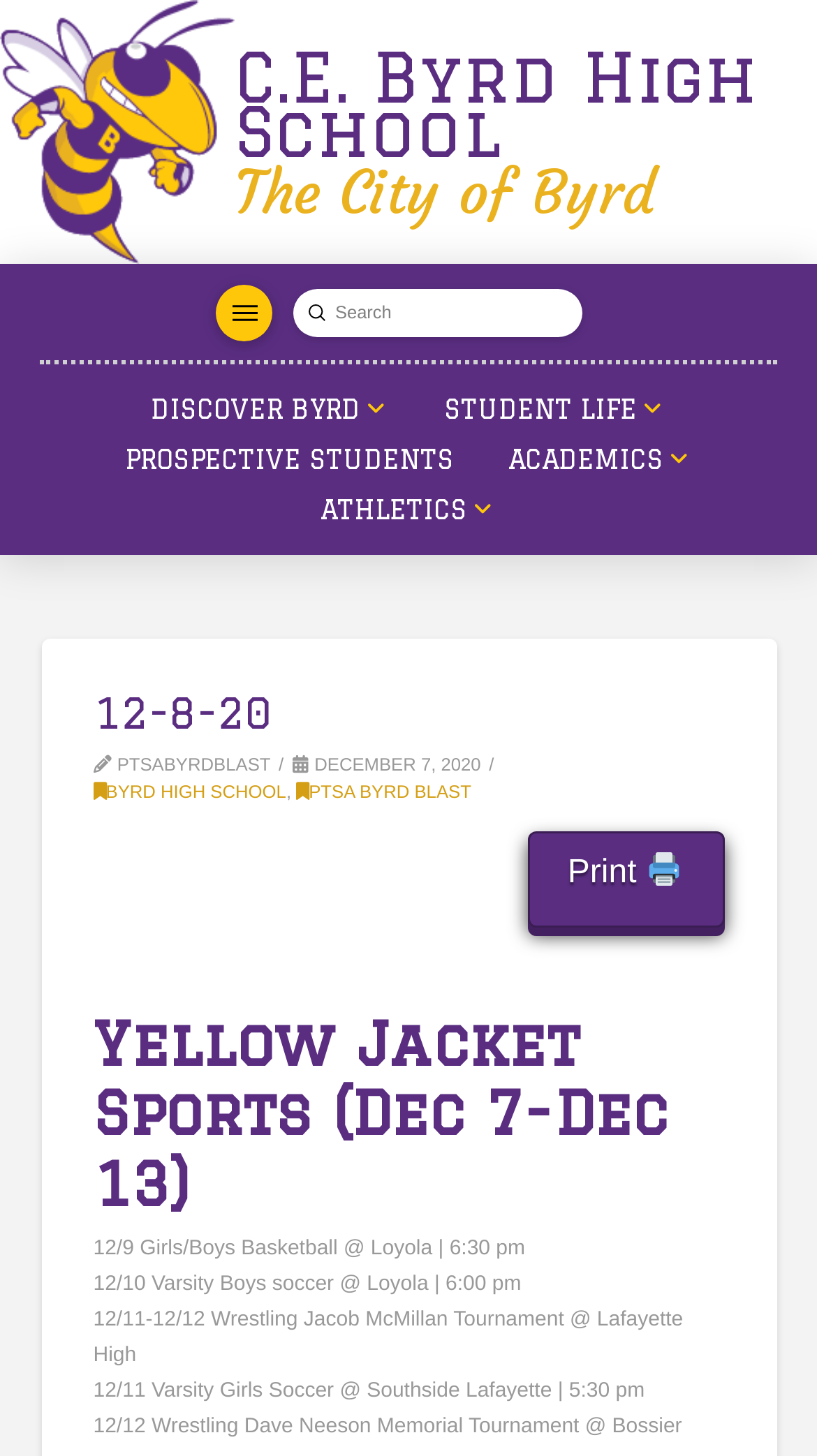Identify the bounding box coordinates for the region of the element that should be clicked to carry out the instruction: "Go to DISCOVER BYRD page". The bounding box coordinates should be four float numbers between 0 and 1, i.e., [left, top, right, bottom].

[0.177, 0.266, 0.485, 0.295]